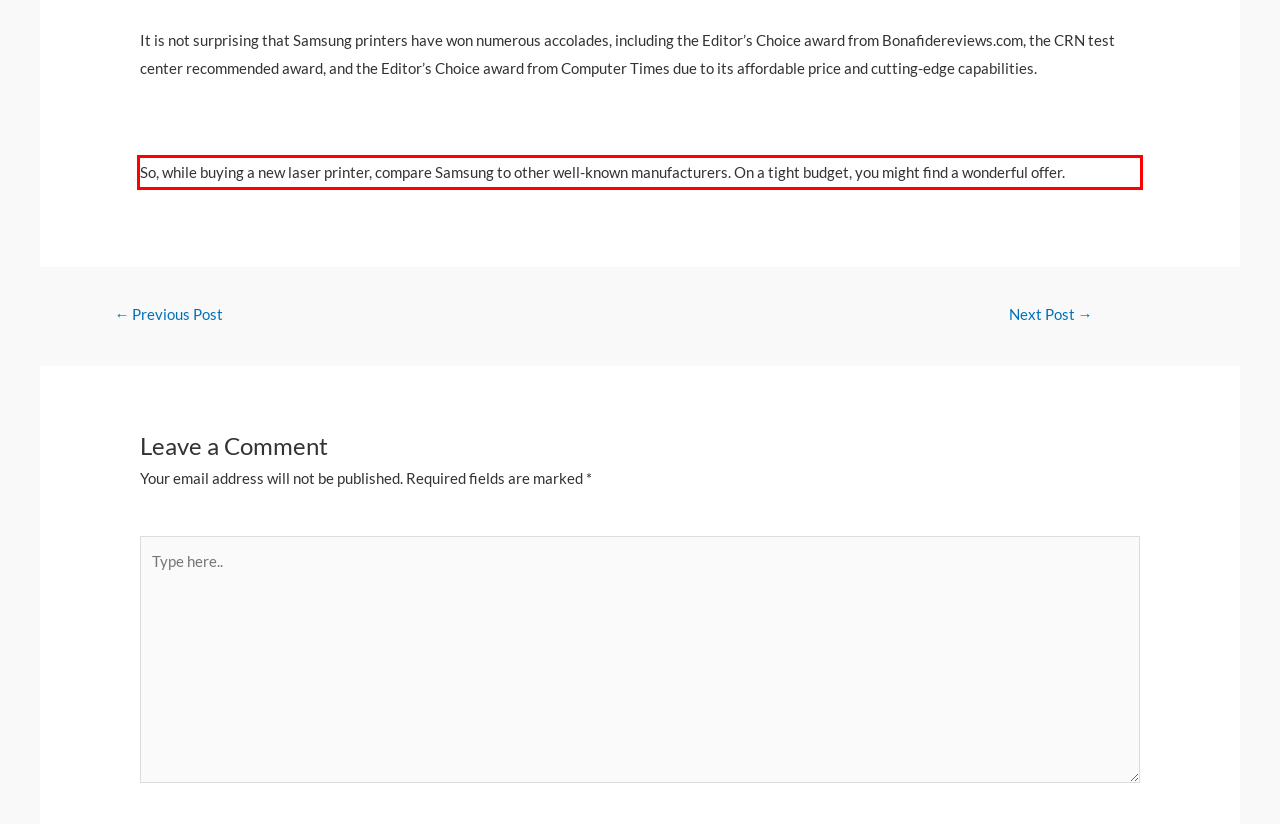Using OCR, extract the text content found within the red bounding box in the given webpage screenshot.

So, while buying a new laser printer, compare Samsung to other well-known manufacturers. On a tight budget, you might find a wonderful offer.